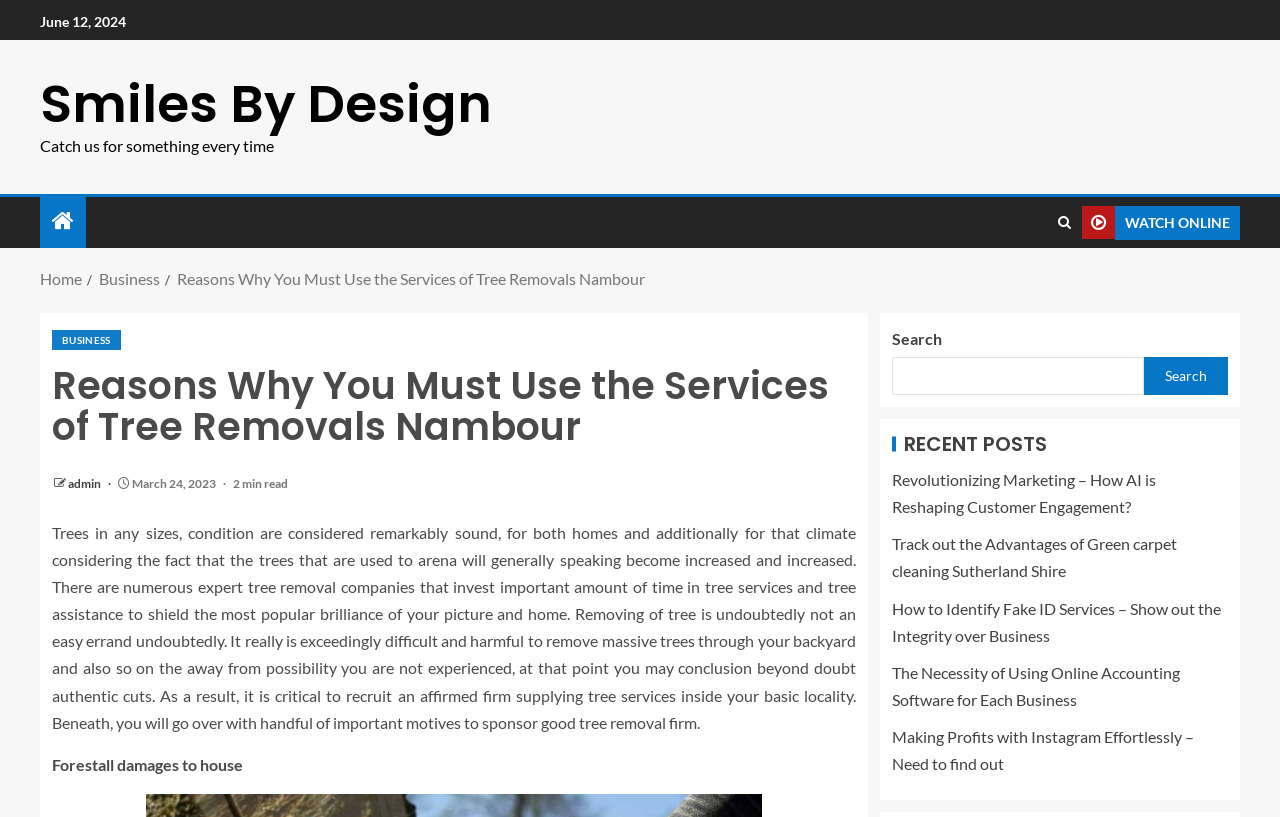Can you find the bounding box coordinates for the element to click on to achieve the instruction: "Read 'Reasons Why You Must Use the Services of Tree Removals Nambour'"?

[0.041, 0.446, 0.669, 0.549]